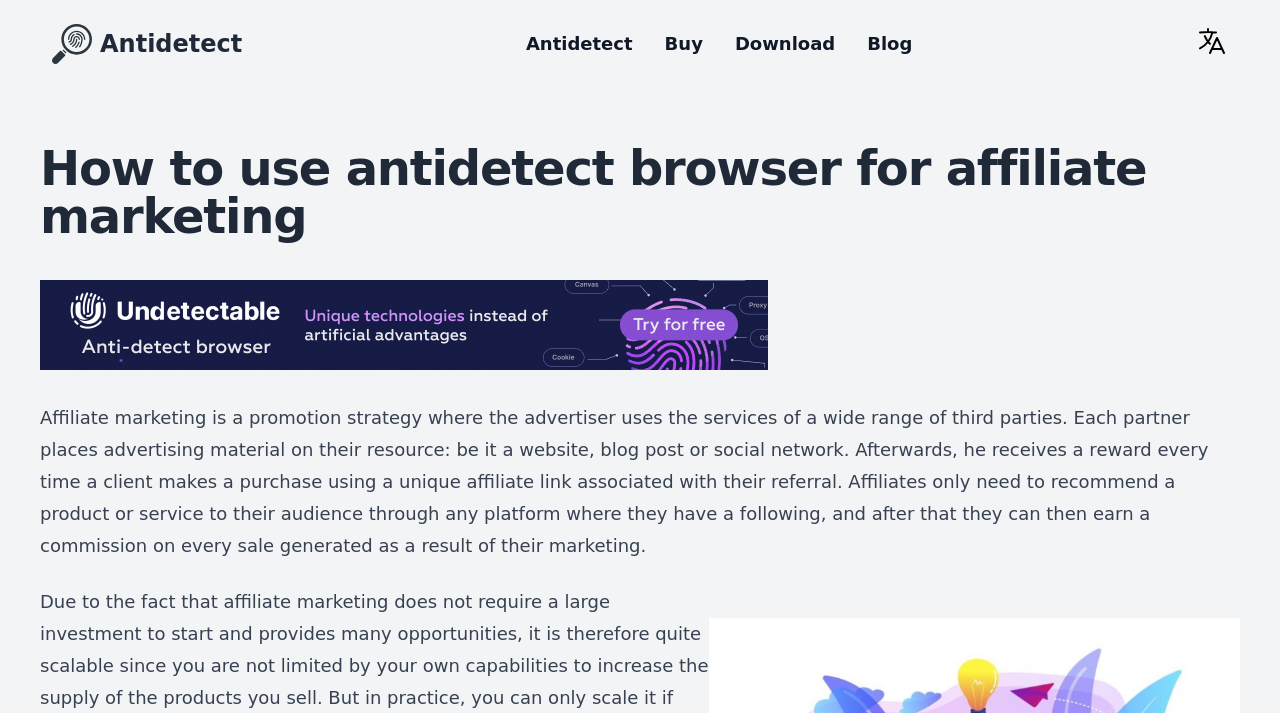Specify the bounding box coordinates of the area to click in order to follow the given instruction: "Click the Antidetect logo."

[0.036, 0.025, 0.194, 0.098]